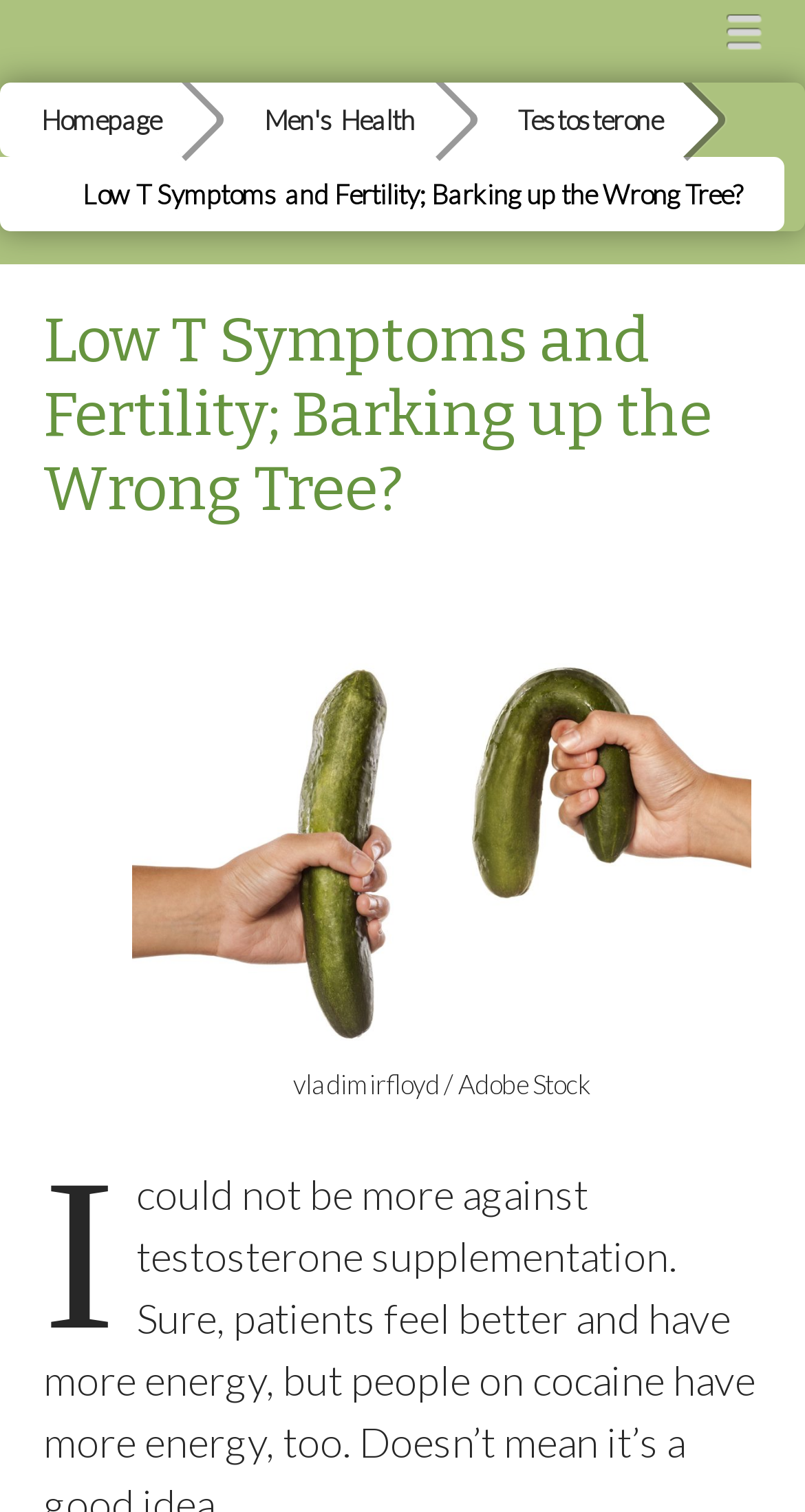Answer the question briefly using a single word or phrase: 
How many images are on the webpage?

2